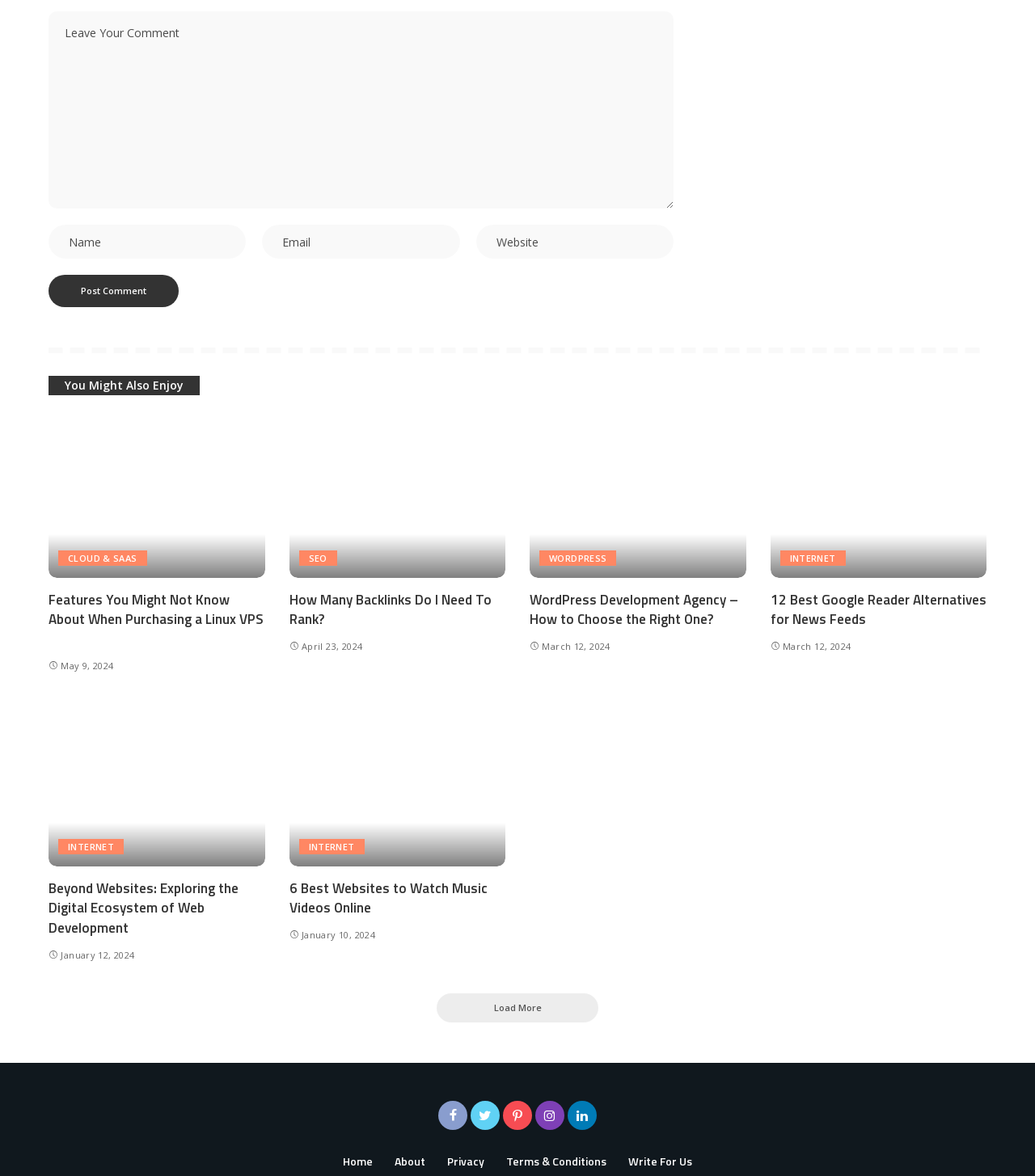Identify the bounding box coordinates of the region that needs to be clicked to carry out this instruction: "Load more articles". Provide these coordinates as four float numbers ranging from 0 to 1, i.e., [left, top, right, bottom].

[0.422, 0.844, 0.578, 0.869]